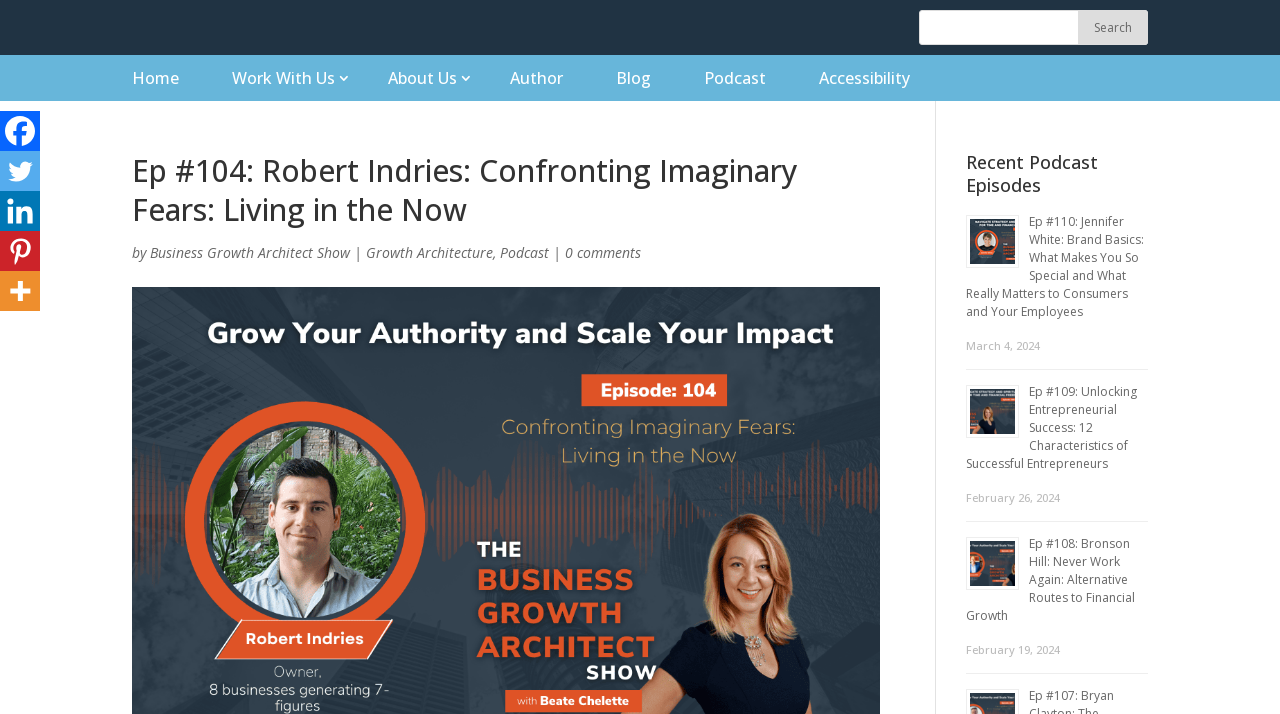From the webpage screenshot, predict the bounding box coordinates (top-left x, top-left y, bottom-right x, bottom-right y) for the UI element described here: Business Growth Architect Show

[0.117, 0.34, 0.273, 0.367]